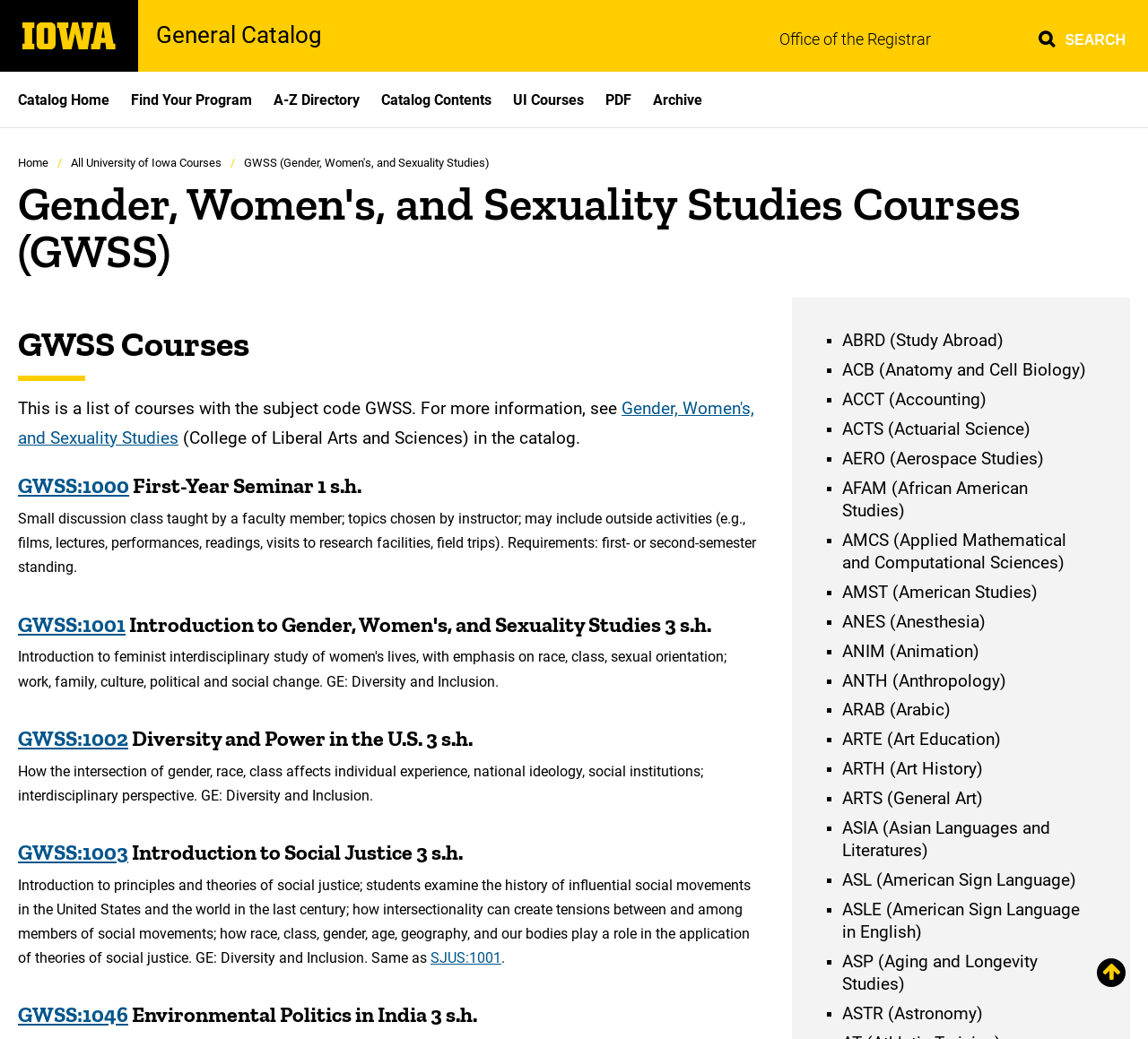Find the bounding box coordinates corresponding to the UI element with the description: "ASL (American Sign Language)". The coordinates should be formatted as [left, top, right, bottom], with values as floats between 0 and 1.

[0.733, 0.834, 0.959, 0.862]